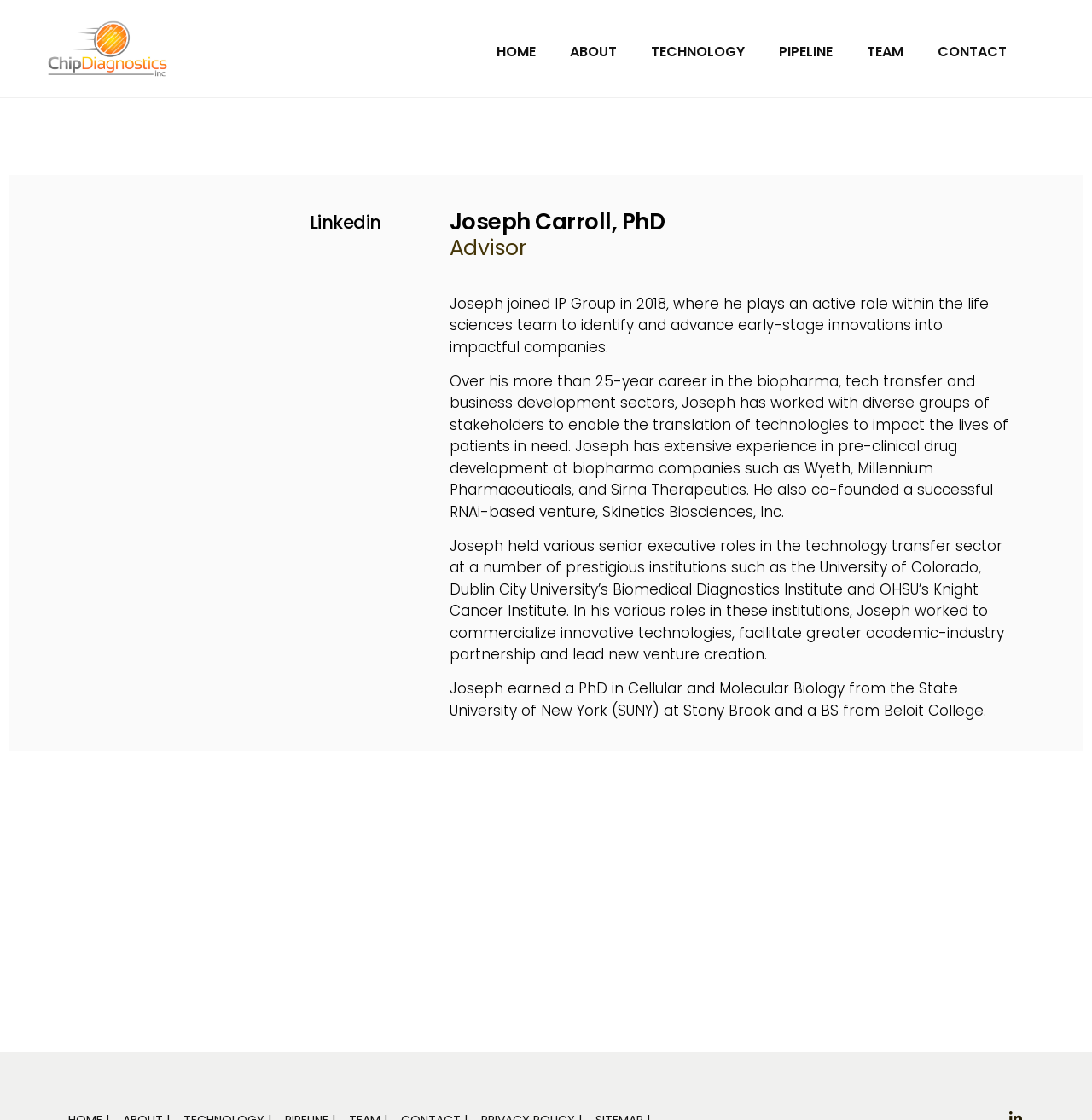Please provide a brief answer to the question using only one word or phrase: 
What is Joseph's role at IP Group?

Active role in life sciences team